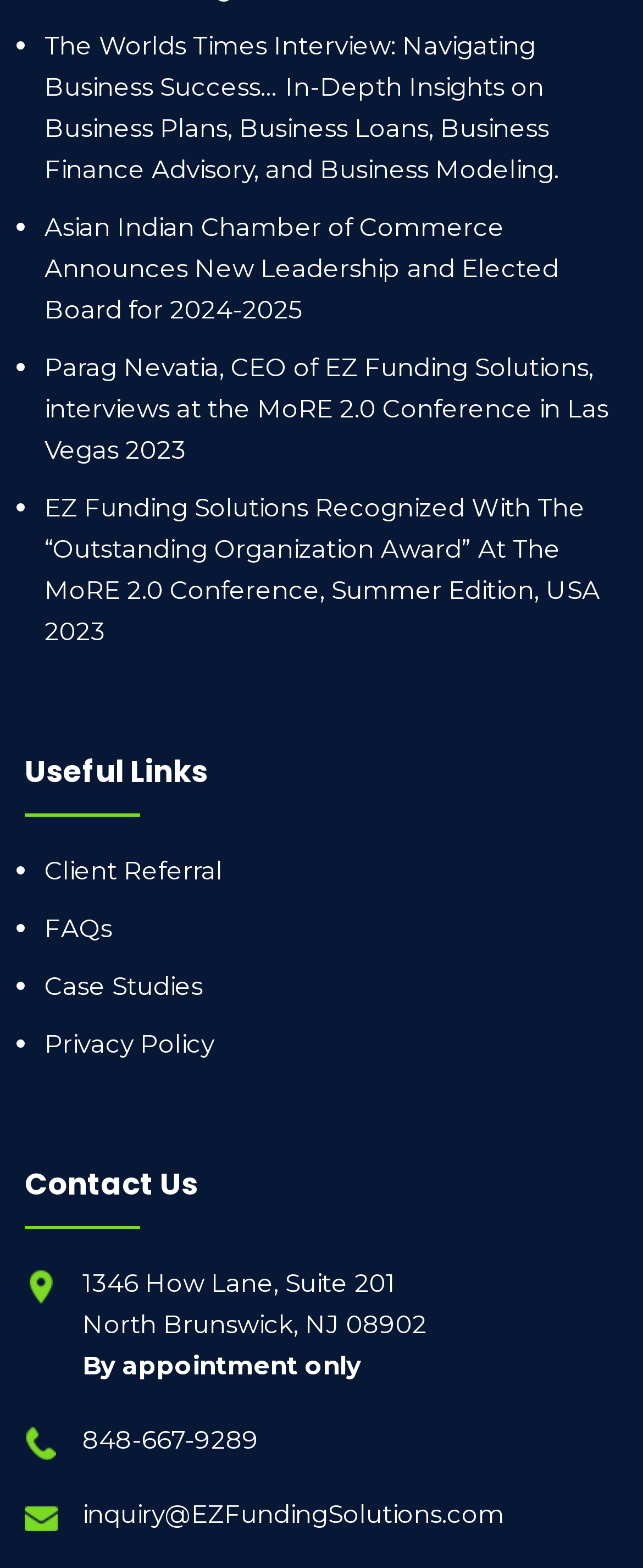Can you determine the bounding box coordinates of the area that needs to be clicked to fulfill the following instruction: "Send an email to inquiry@EZFundingSolutions.com"?

[0.128, 0.953, 0.785, 0.979]